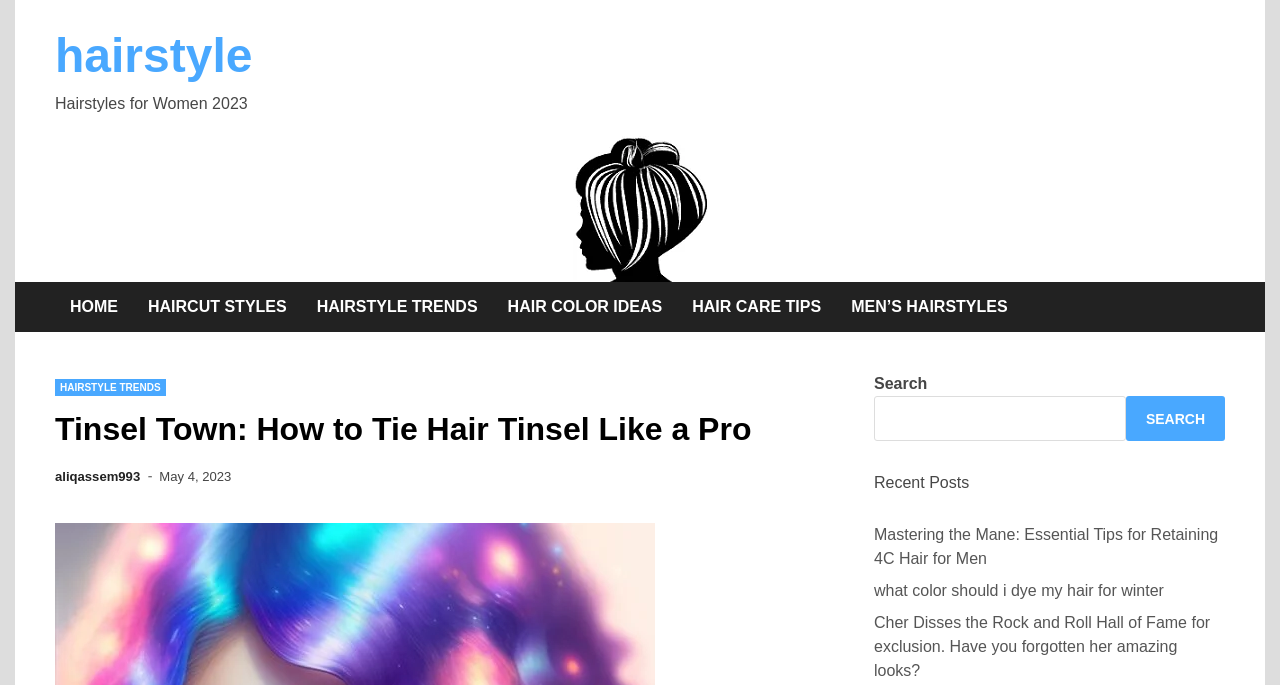Extract the bounding box coordinates of the UI element described: "Hairstyle Trends". Provide the coordinates in the format [left, top, right, bottom] with values ranging from 0 to 1.

[0.236, 0.412, 0.385, 0.485]